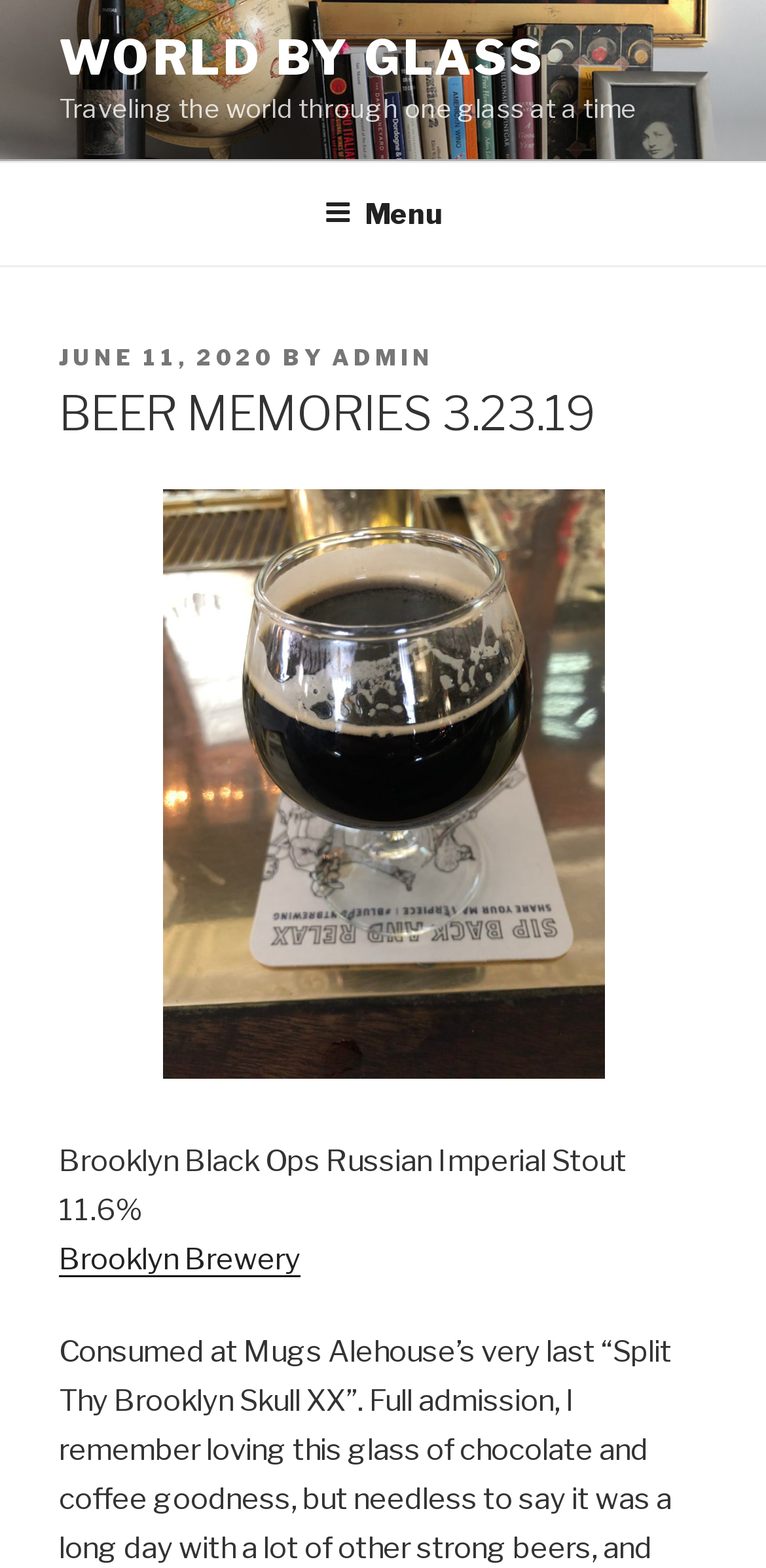Generate a thorough caption detailing the webpage content.

The webpage appears to be a blog or article page focused on traveling and exploring the world through beer. At the top-left corner, there is a link to "Skip to content" and an image with the title "World By Glass". Next to the image, there is a link to "WORLD BY GLASS" and a brief description "Traveling the world through one glass at a time".

Below the title section, there is a navigation menu labeled "Top Menu" that spans the entire width of the page. Within the menu, there is a button to expand or collapse the menu, and a header section that contains a series of links and text elements.

The main content of the page appears to be a blog post titled "BEER MEMORIES 3.23.19", which is a heading element located below the navigation menu. The post contains a date "JUNE 11, 2020" and an author "ADMIN", as well as a brief description of a beer, "Brooklyn Black Ops Russian Imperial Stout 11.6%". There is also a link to "Brooklyn Brewery" below the beer description.

On the right side of the page, there is a link with no text, which may be an image or an icon. Overall, the page has a simple and clean layout, with a focus on presenting information about beer and travel experiences.